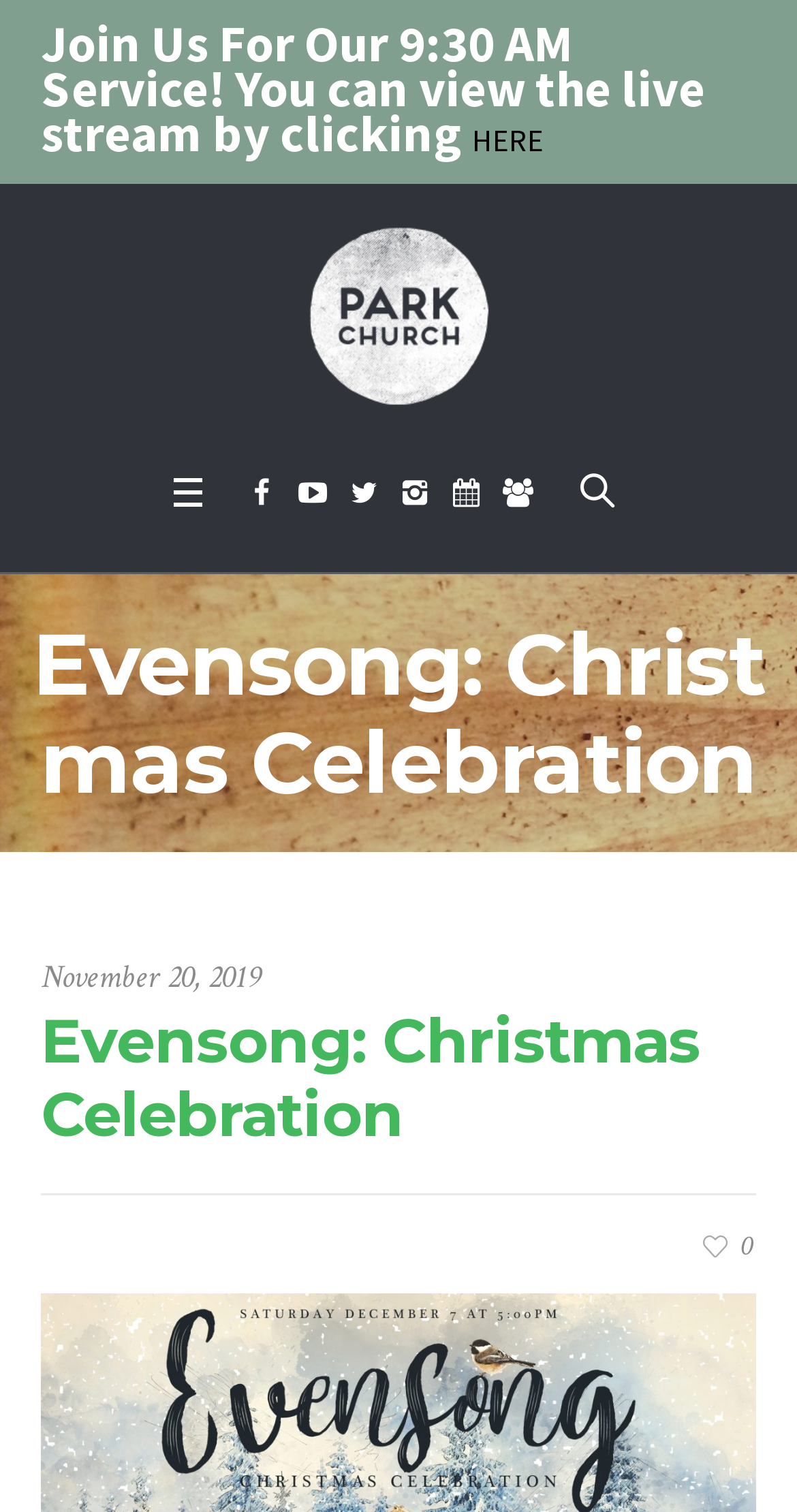Specify the bounding box coordinates of the area to click in order to execute this command: 'Visit the Park Church website'. The coordinates should consist of four float numbers ranging from 0 to 1, and should be formatted as [left, top, right, bottom].

[0.385, 0.149, 0.615, 0.27]